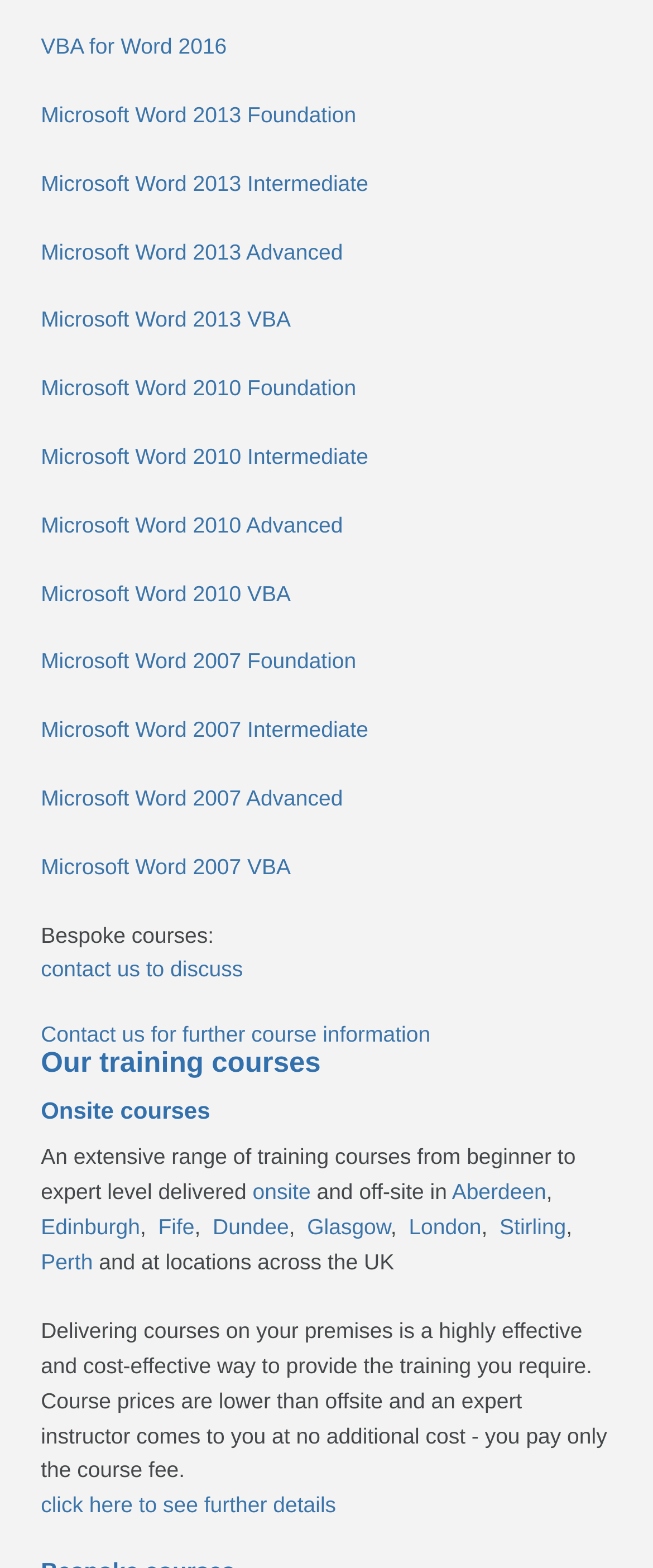Provide a short answer to the following question with just one word or phrase: What is the purpose of bespoke courses?

Discuss with us